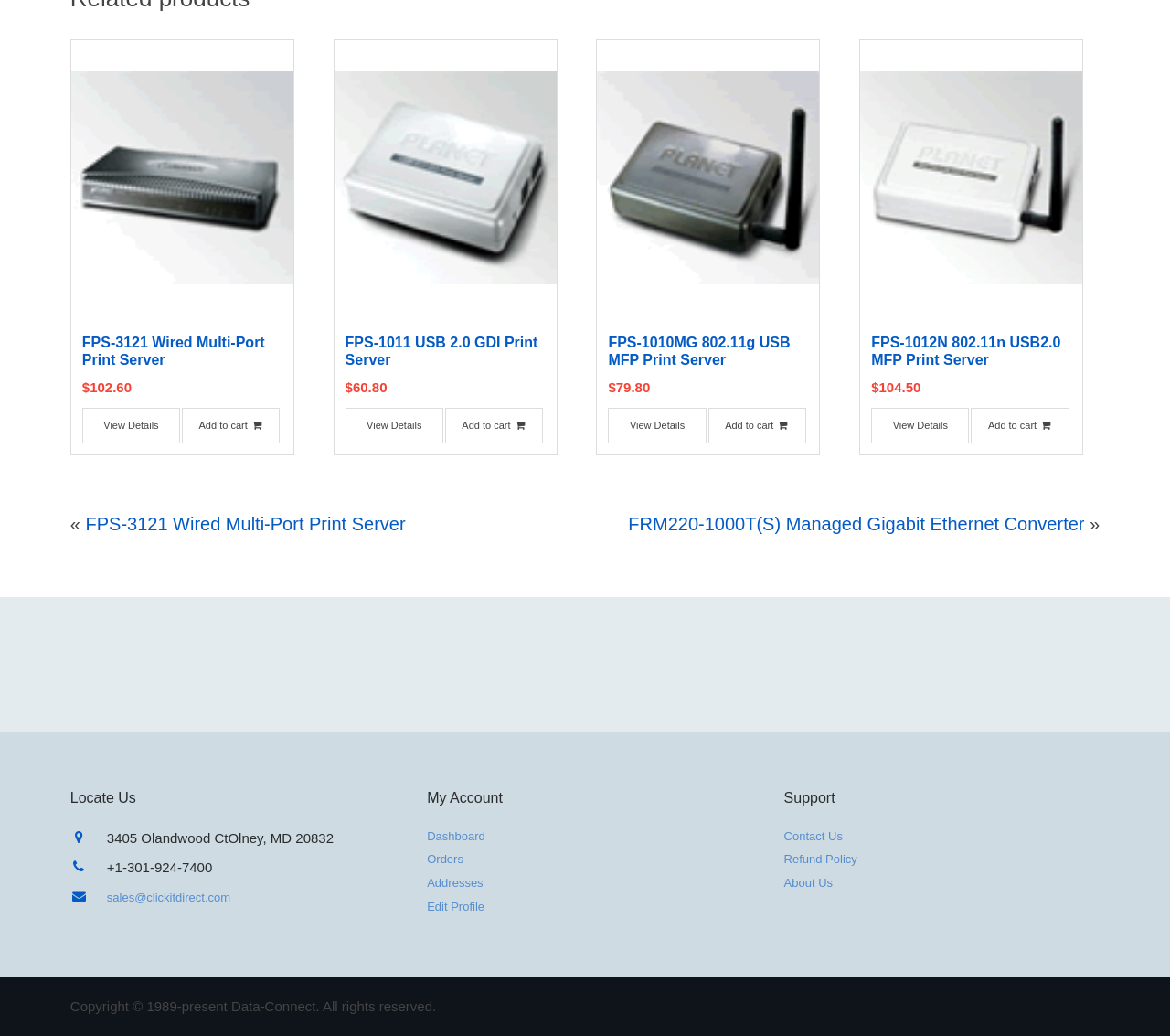Can you find the bounding box coordinates for the UI element given this description: "FRM220-1000T(S) Managed Gigabit Ethernet Converter"? Provide the coordinates as four float numbers between 0 and 1: [left, top, right, bottom].

[0.537, 0.496, 0.927, 0.515]